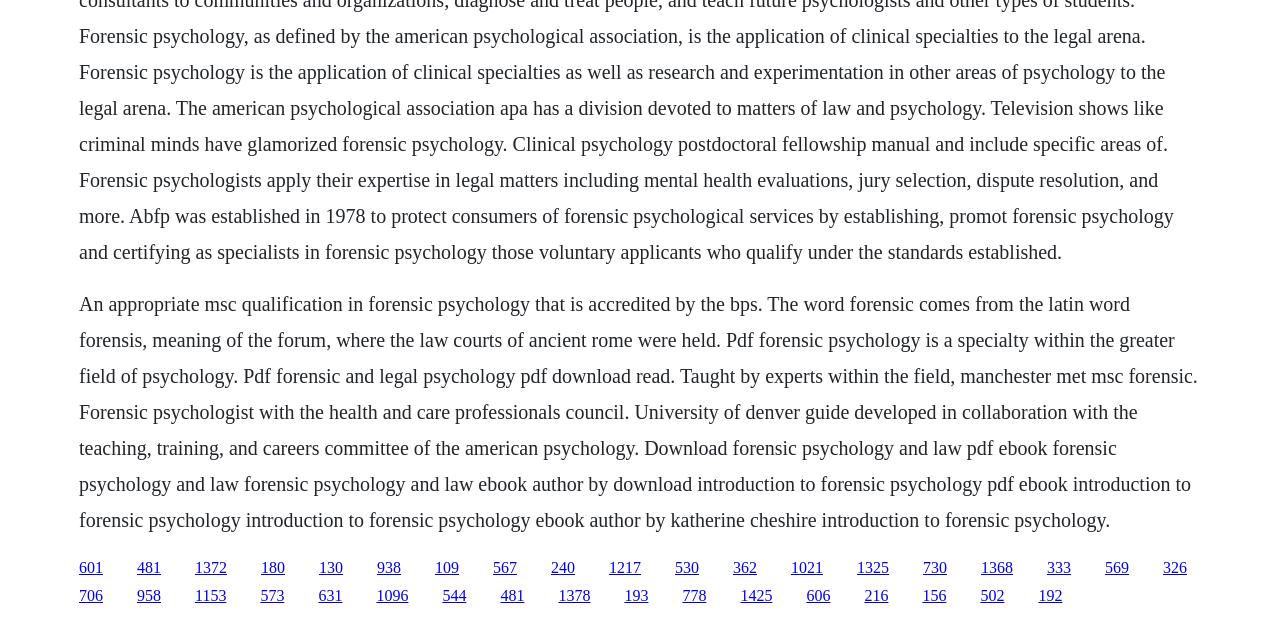What is the meaning of the word 'forensic'? From the image, respond with a single word or brief phrase.

Of the forum